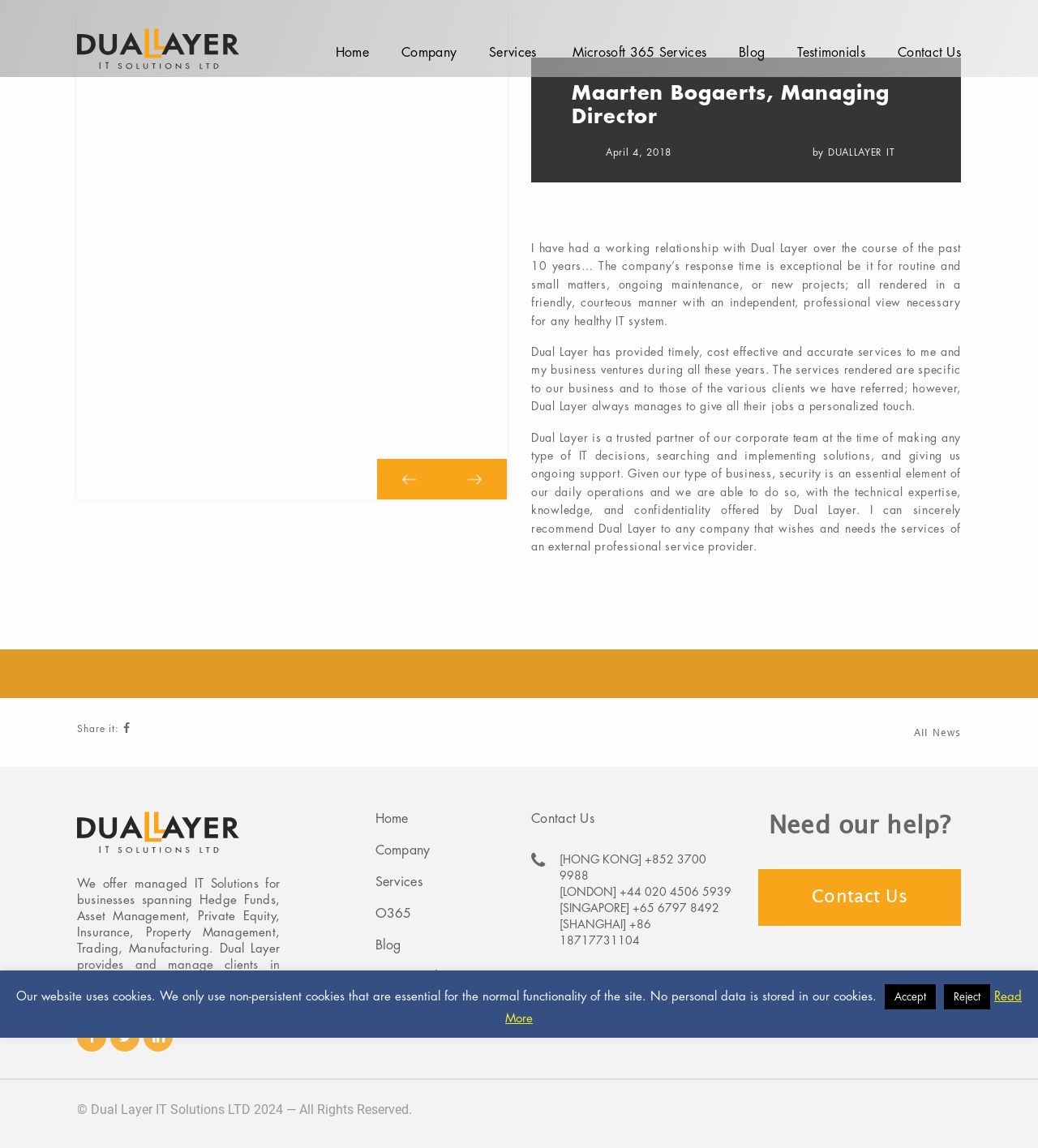What is the location of the company with phone number +852 3700 9988?
Examine the screenshot and reply with a single word or phrase.

Hong Kong